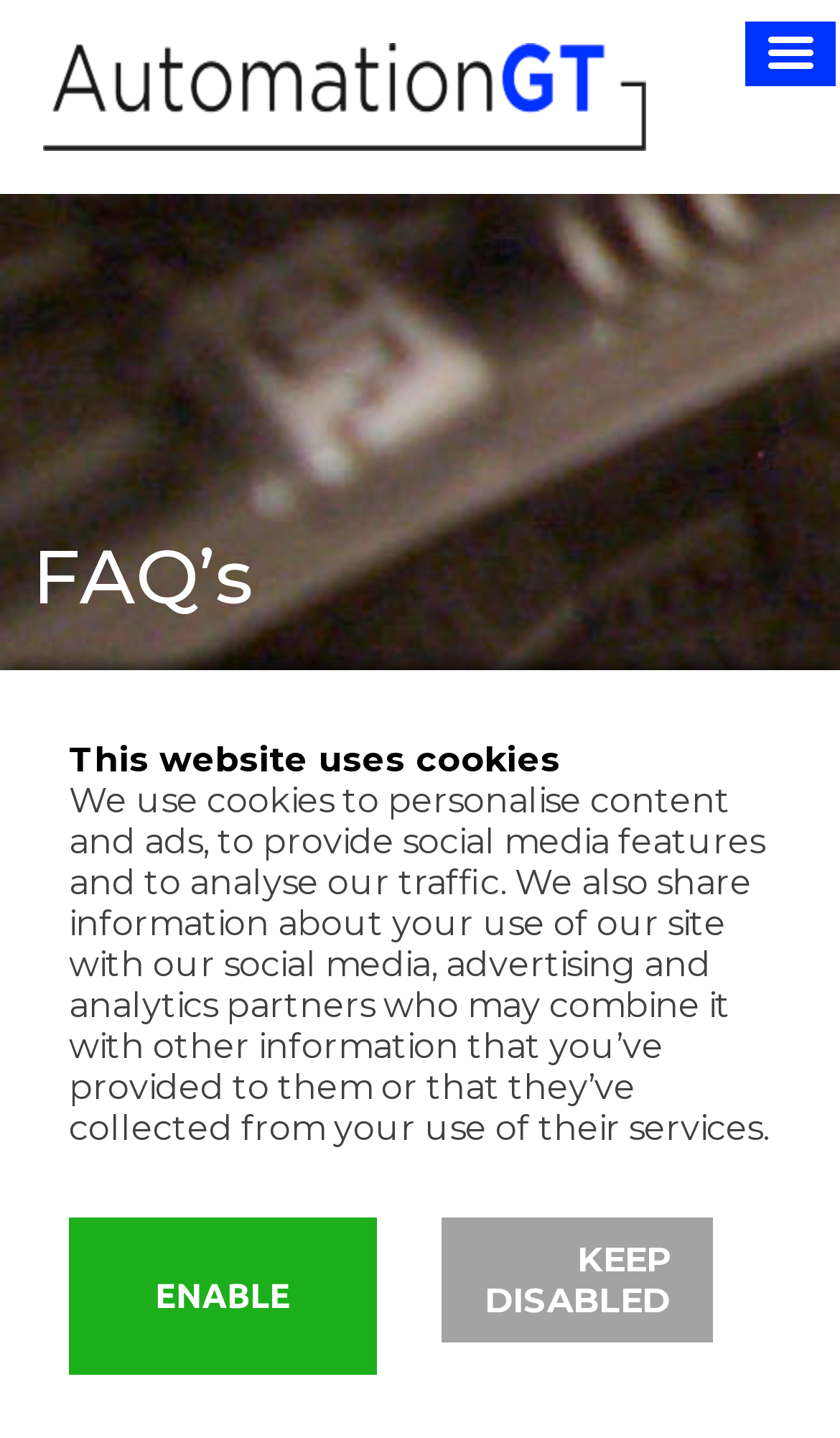Give a one-word or short phrase answer to the question: 
How many links are on the webpage?

3